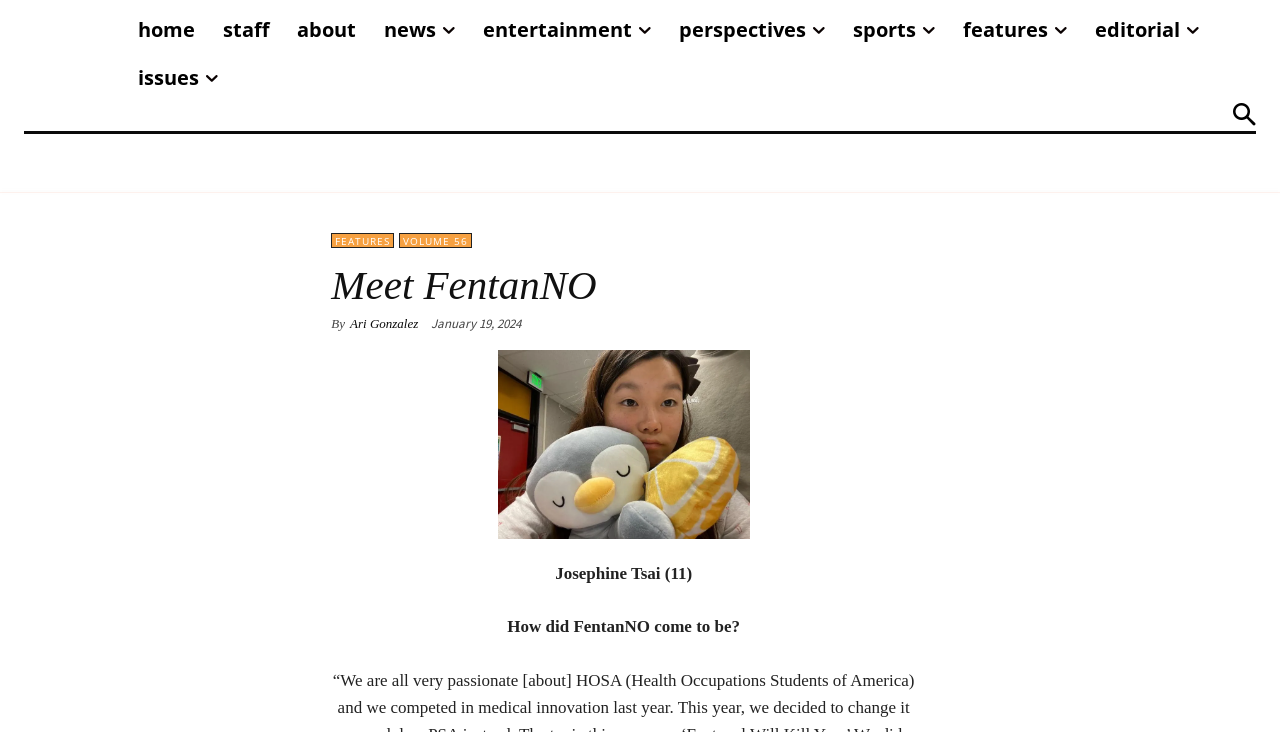When was the article 'Meet FentanNO' published?
Based on the content of the image, thoroughly explain and answer the question.

I found the date 'January 19, 2024' next to the author's name, which is usually an indication of the publication date.